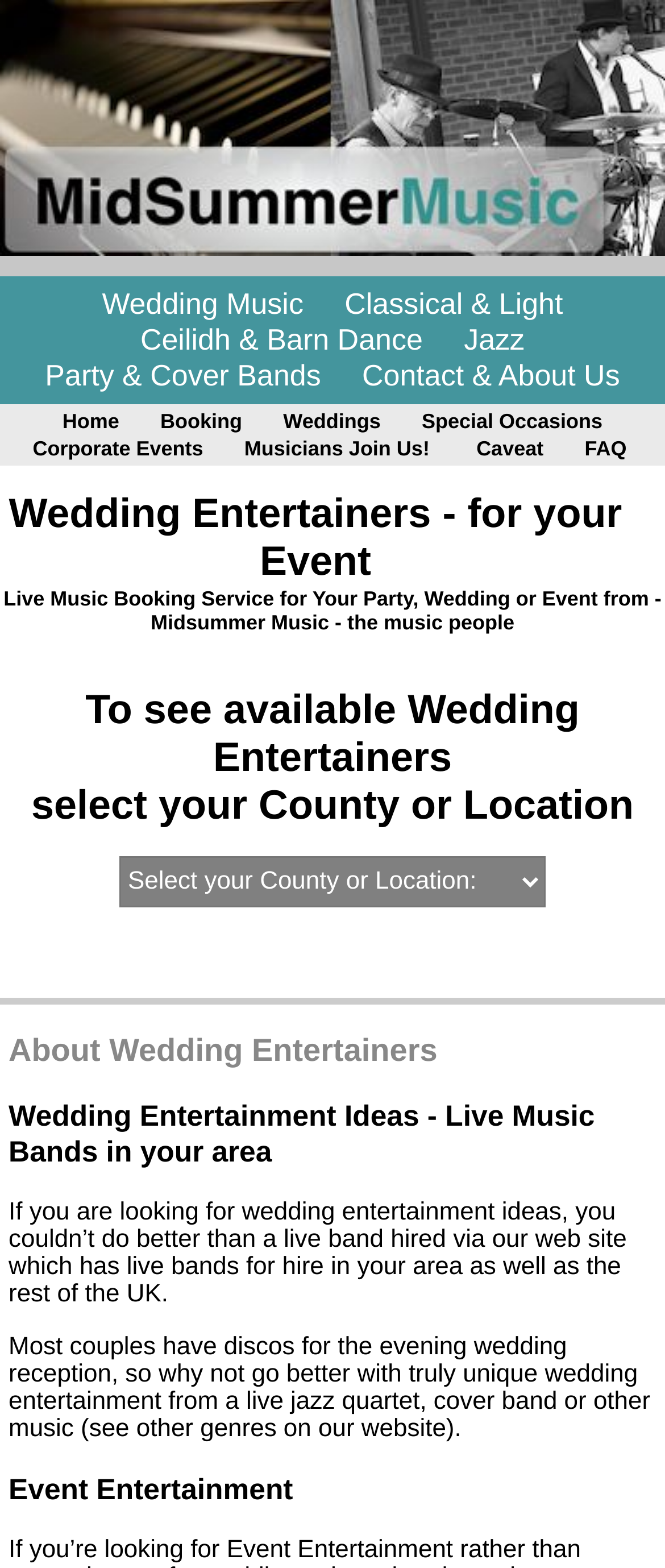Please identify the primary heading on the webpage and return its text.

Wedding Entertainers - for your Event